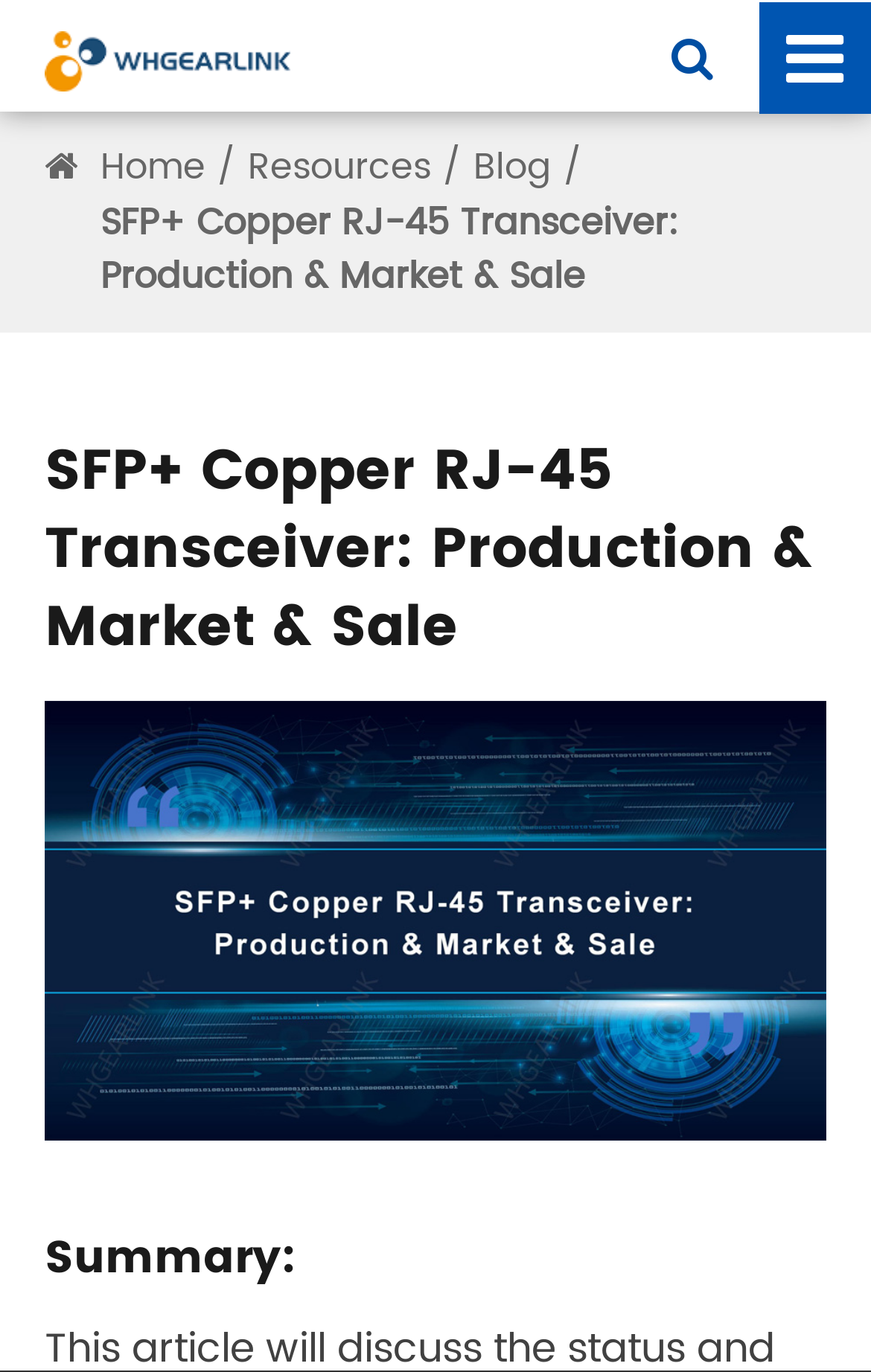Identify the main heading from the webpage and provide its text content.

SFP+ Copper RJ-45 Transceiver: Production & Market & Sale